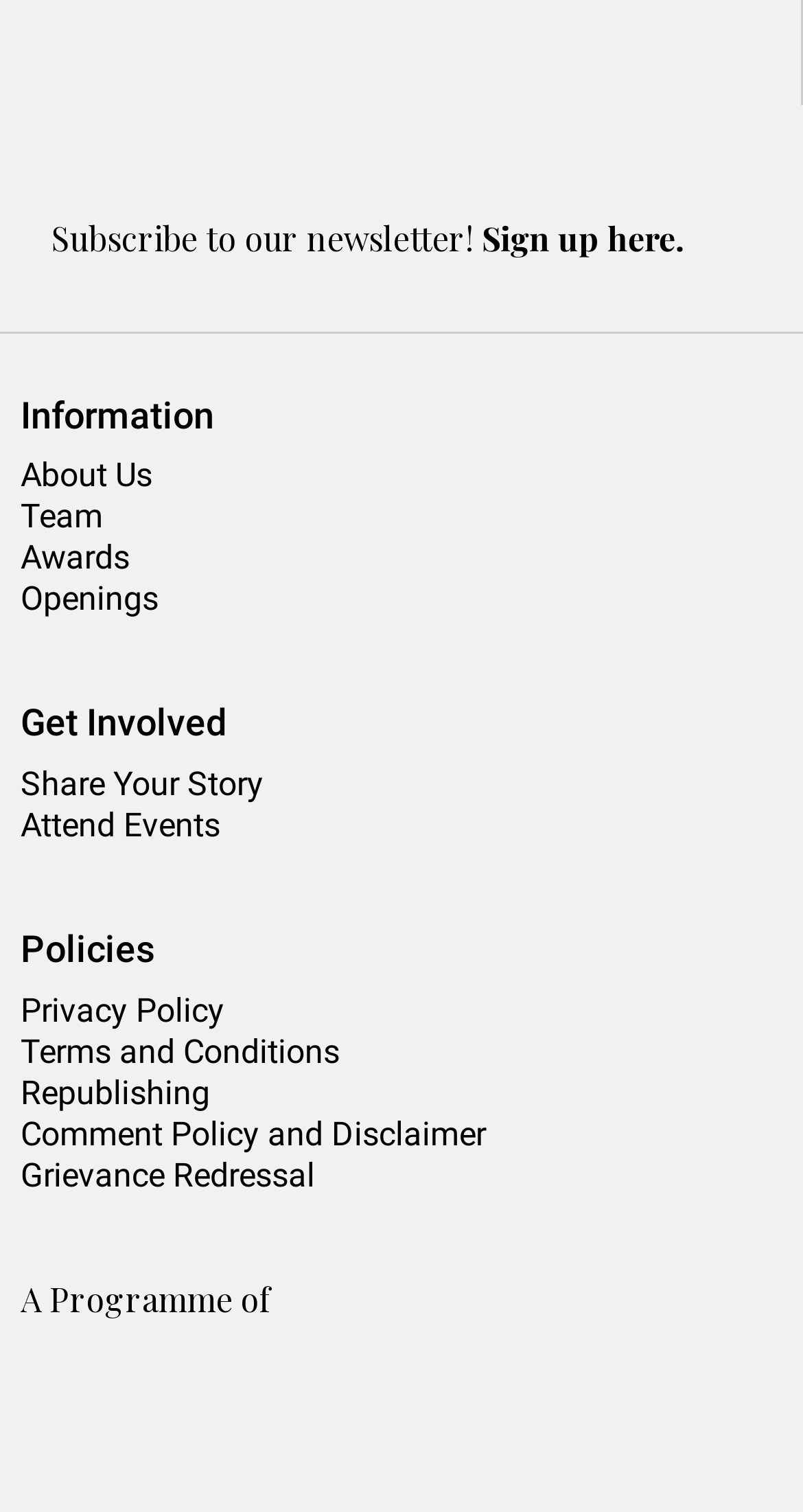Find the bounding box coordinates of the element's region that should be clicked in order to follow the given instruction: "Subscribe to the newsletter". The coordinates should consist of four float numbers between 0 and 1, i.e., [left, top, right, bottom].

[0.064, 0.143, 0.6, 0.171]